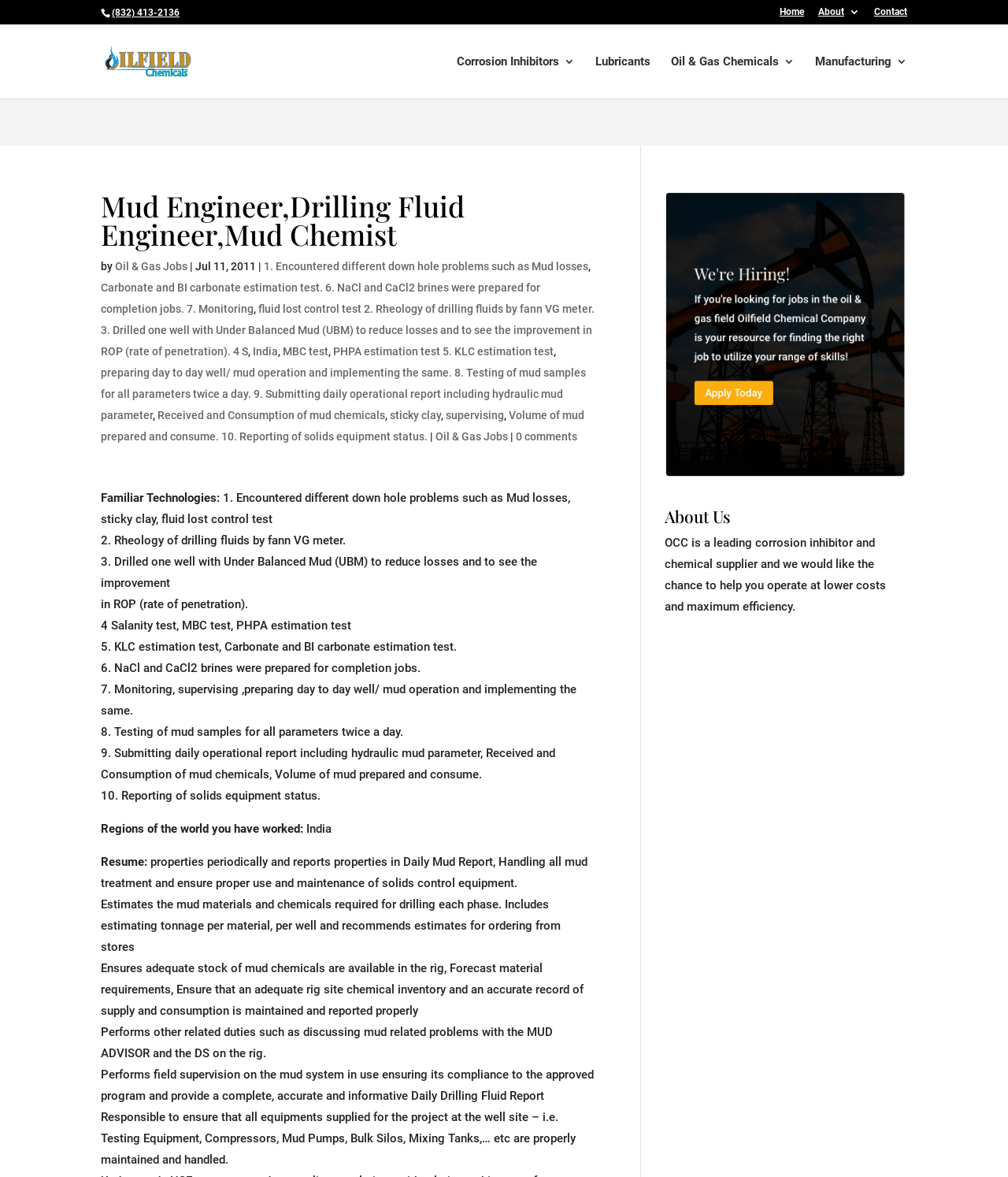Please specify the bounding box coordinates of the clickable section necessary to execute the following command: "Click the 'Home' link".

[0.773, 0.006, 0.798, 0.02]